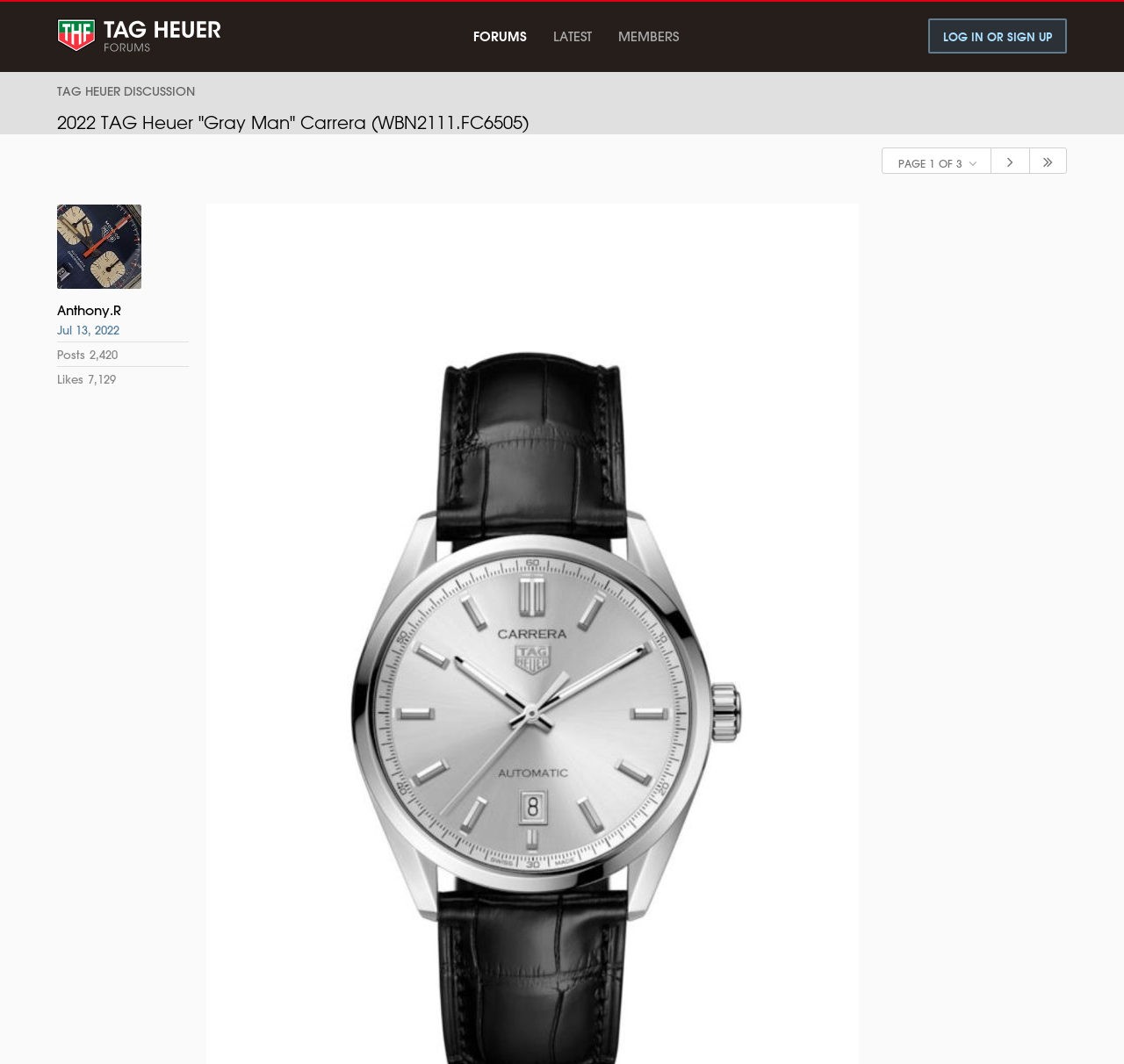Identify the bounding box coordinates for the UI element described by the following text: "Continue without consent". Provide the coordinates as four float numbers between 0 and 1, in the format [left, top, right, bottom].

None